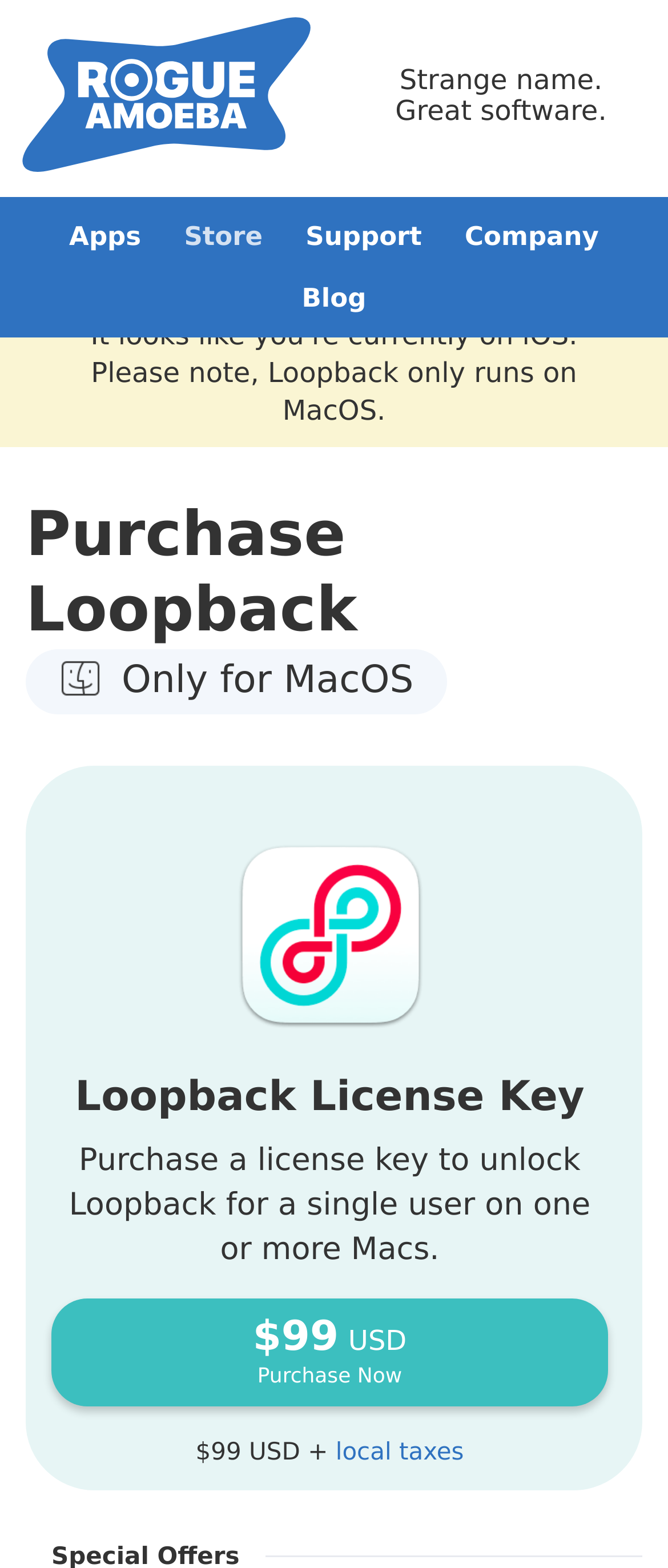Use a single word or phrase to answer the question:
What is the purpose of the Loopback license key?

To unlock Loopback for a single user on one or more Macs